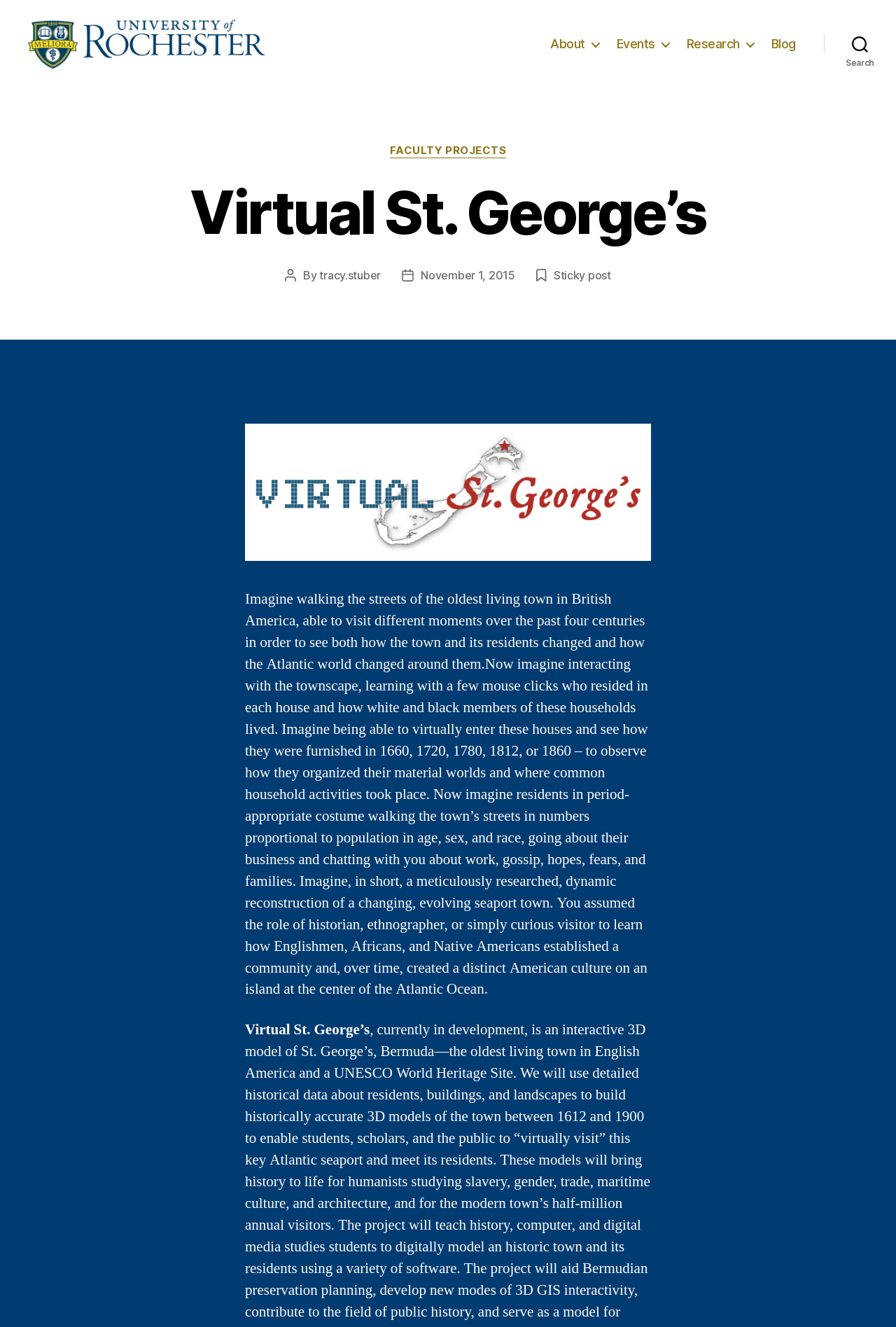Please identify the webpage's heading and generate its text content.

Virtual St. George’s